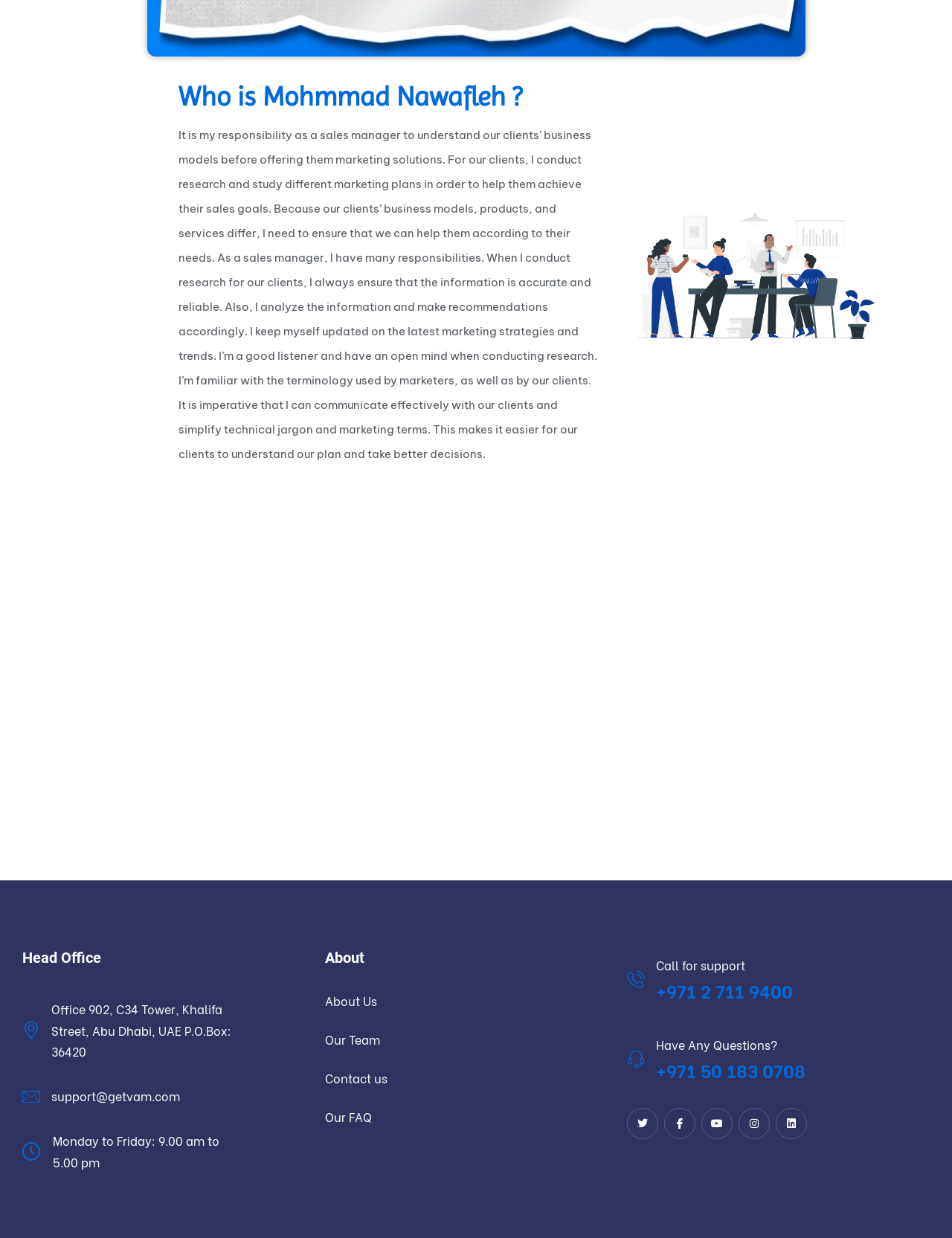Please identify the bounding box coordinates of the area that needs to be clicked to fulfill the following instruction: "Call the support number."

[0.689, 0.789, 0.833, 0.81]